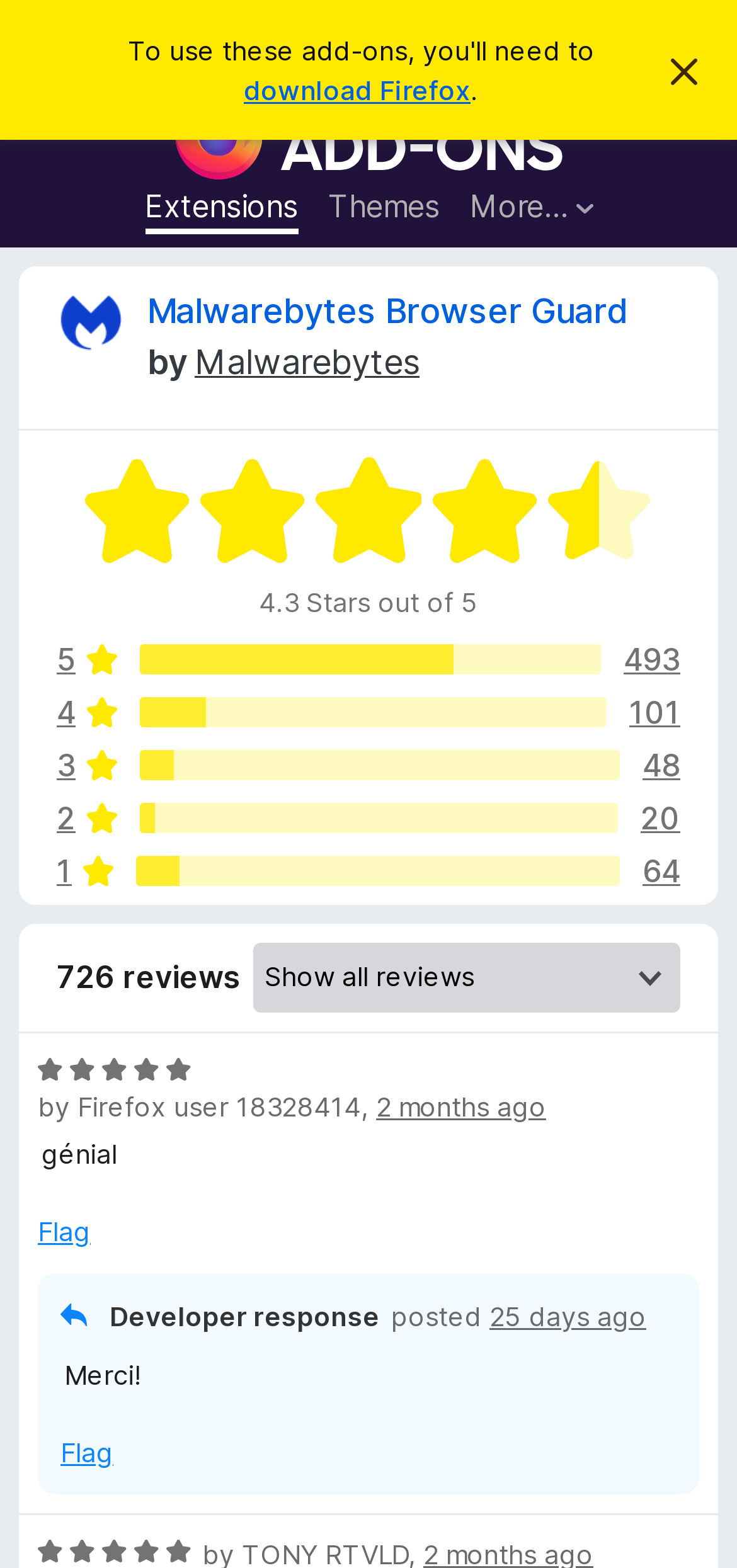What is the name of the developer of Malwarebytes Browser Guard?
Please provide a detailed and thorough answer to the question.

I found the developer's name by looking at the text 'Malwarebytes Browser Guard by Malwarebytes' which is located near the top of the page, below the add-on icon.